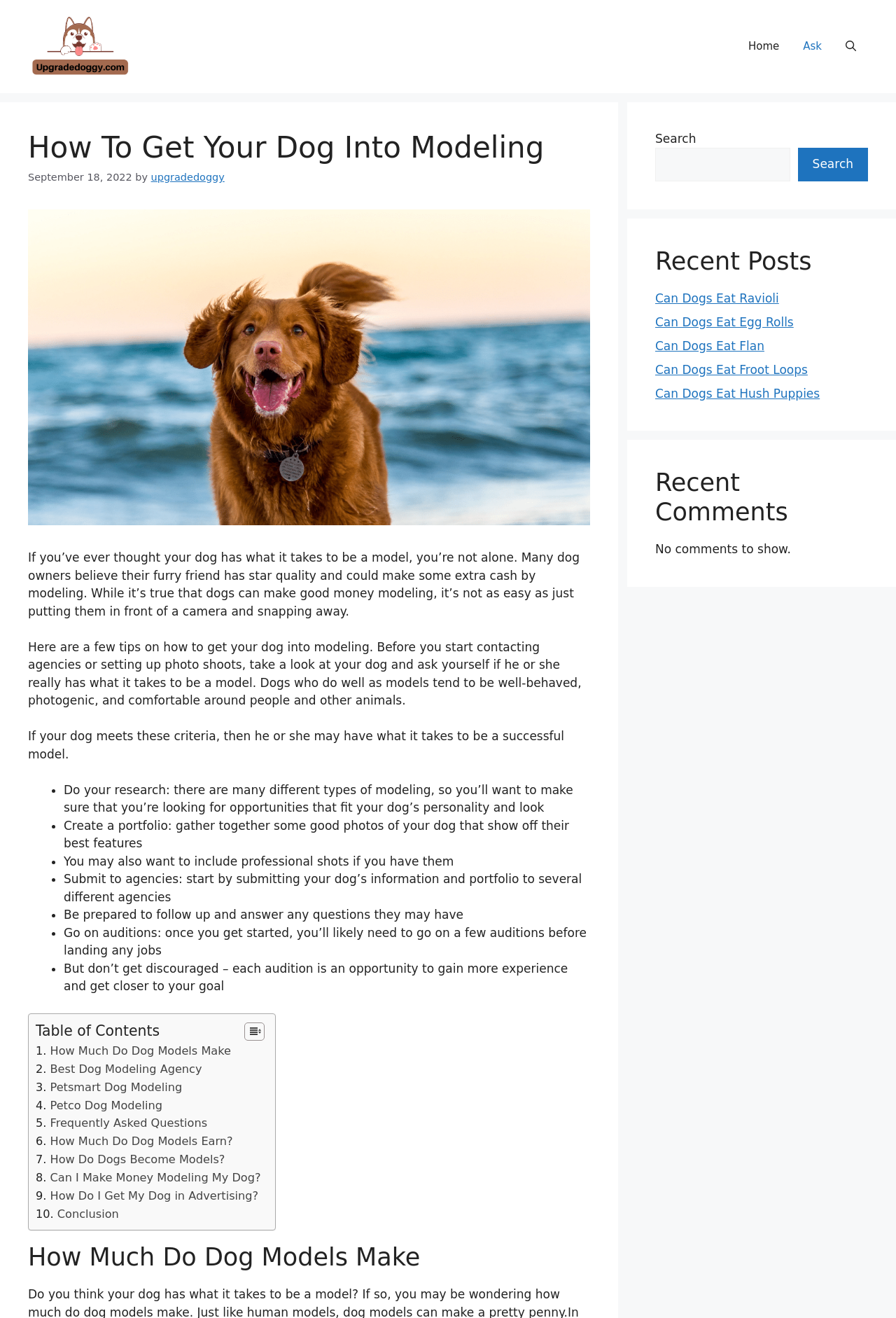Pinpoint the bounding box coordinates of the area that should be clicked to complete the following instruction: "Click on the 'Home' link". The coordinates must be given as four float numbers between 0 and 1, i.e., [left, top, right, bottom].

[0.822, 0.022, 0.883, 0.048]